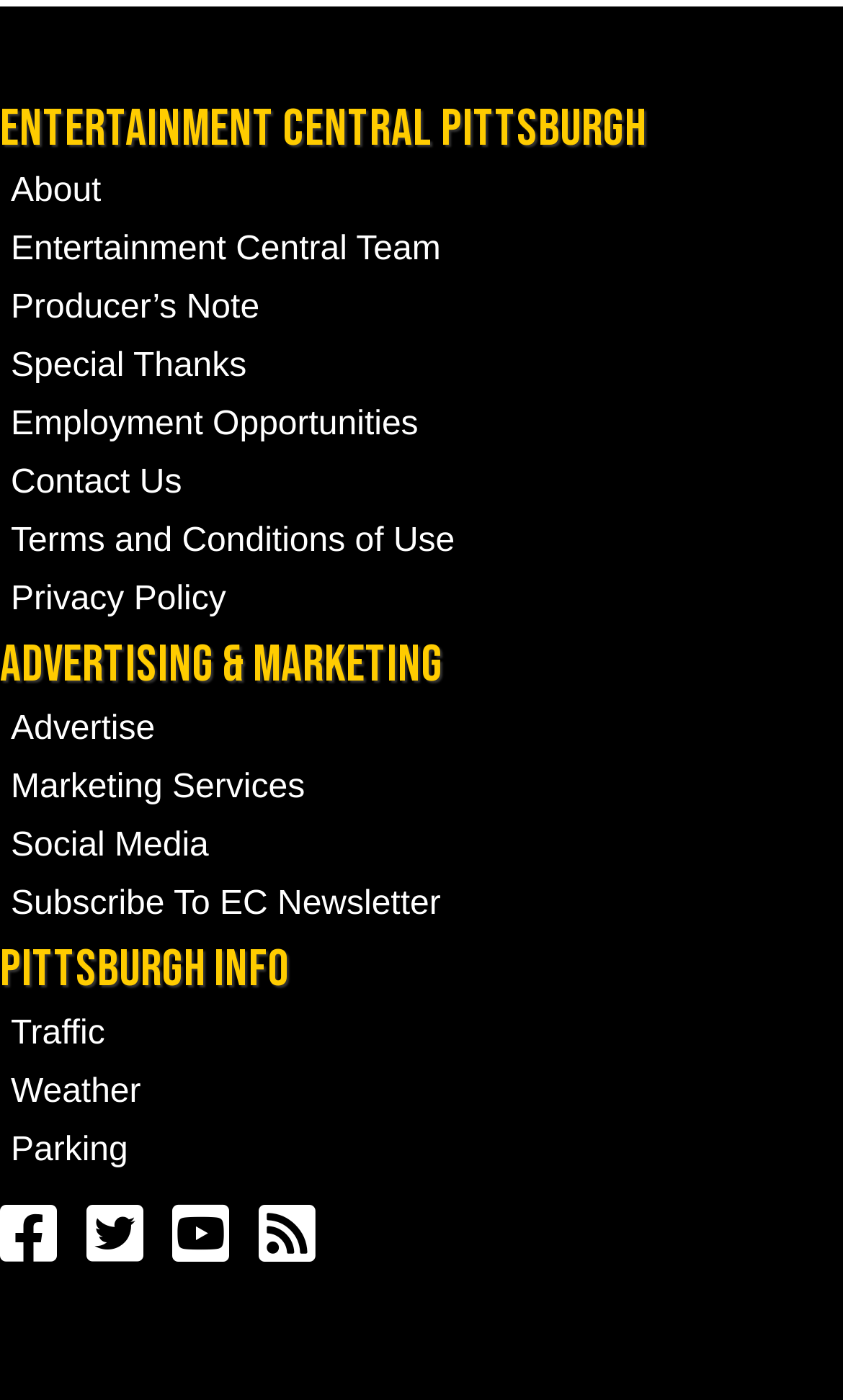Show the bounding box coordinates of the region that should be clicked to follow the instruction: "subscribe to EC newsletter."

[0.0, 0.627, 1.0, 0.667]